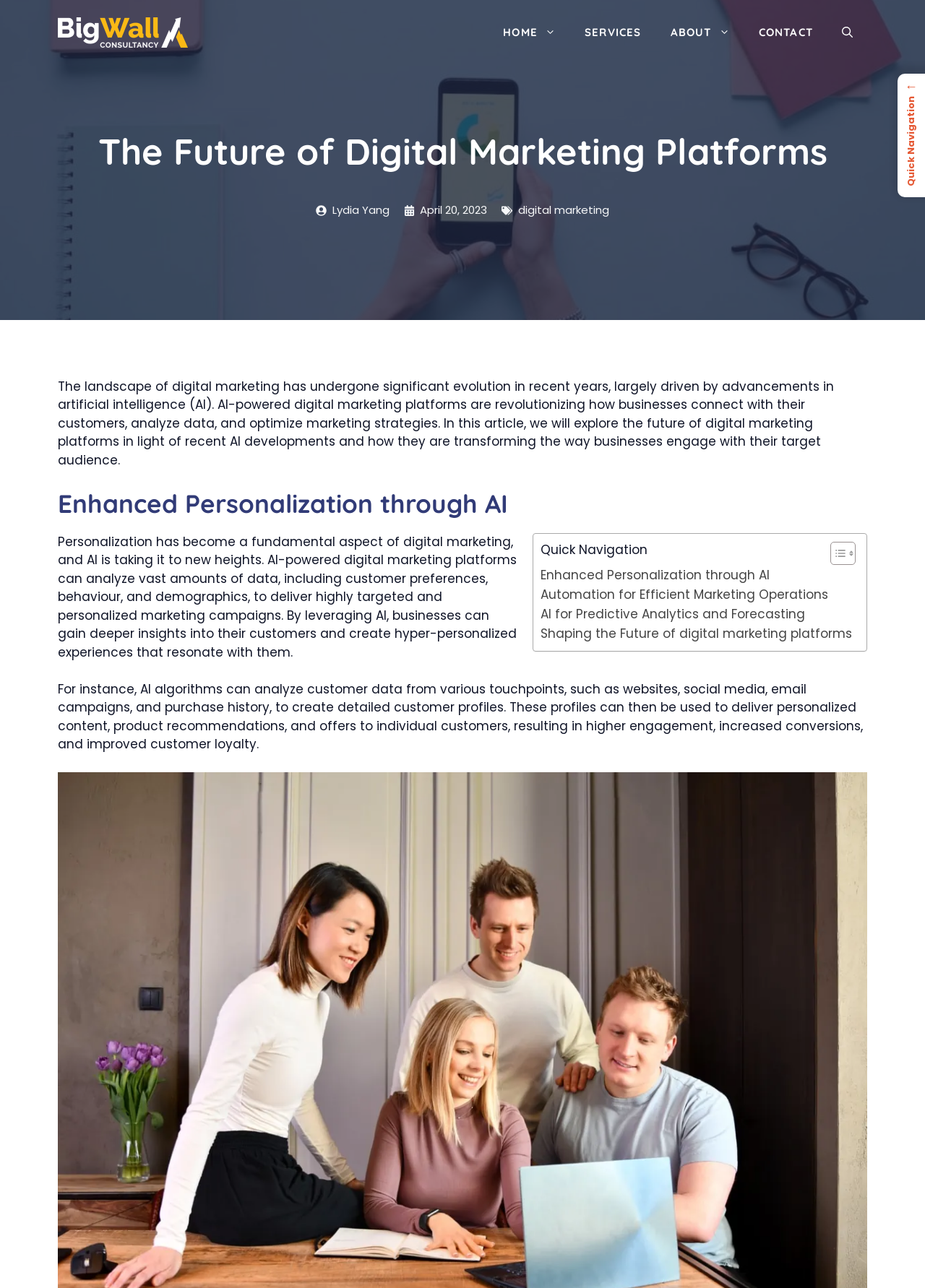Please identify the bounding box coordinates of the clickable area that will allow you to execute the instruction: "Read the article about digital marketing".

[0.56, 0.157, 0.658, 0.169]